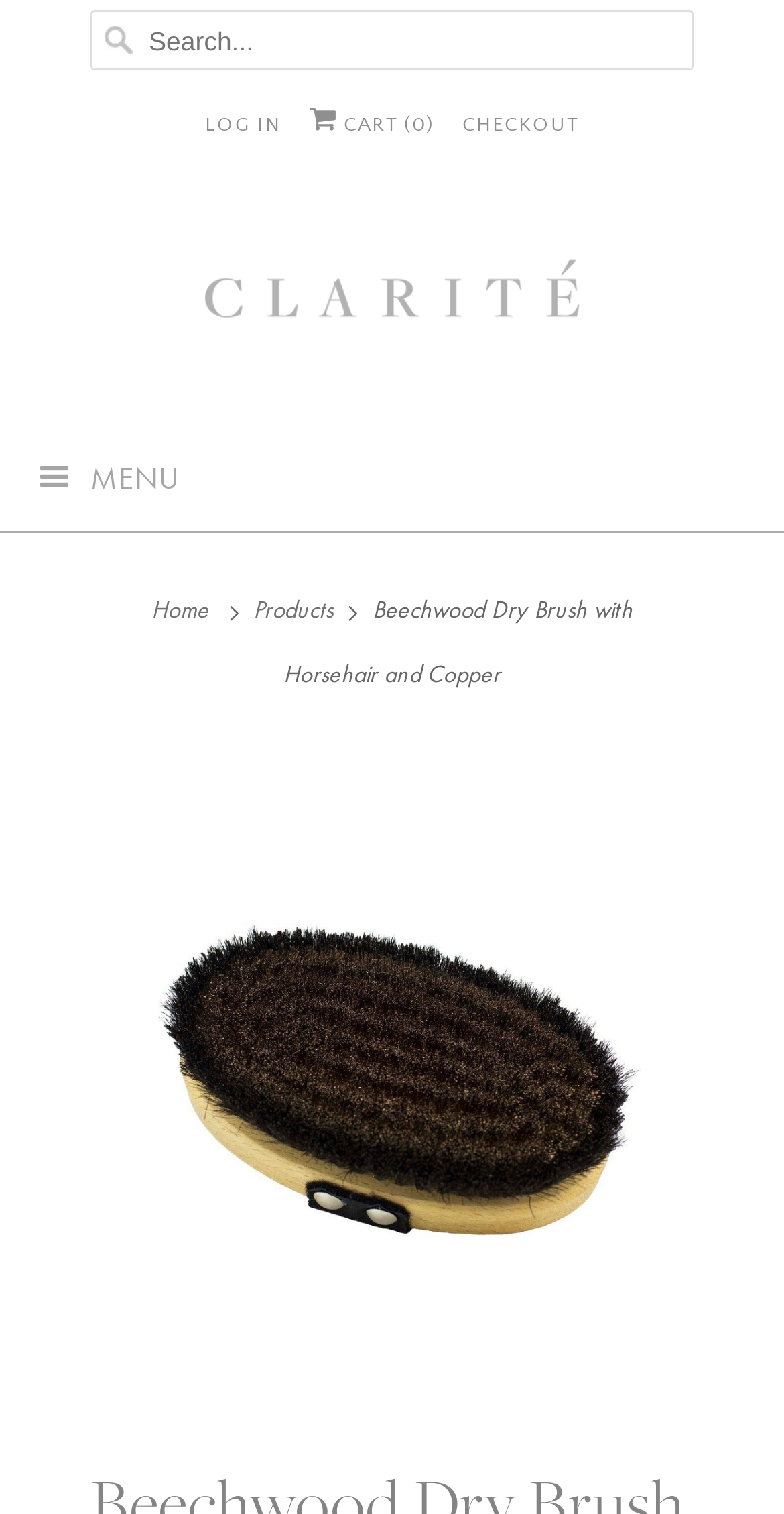Utilize the details in the image to give a detailed response to the question: What is the purpose of the search box?

I found a textbox with the placeholder text 'Search...' at the top of the webpage, which suggests that it is a search box for searching the website.